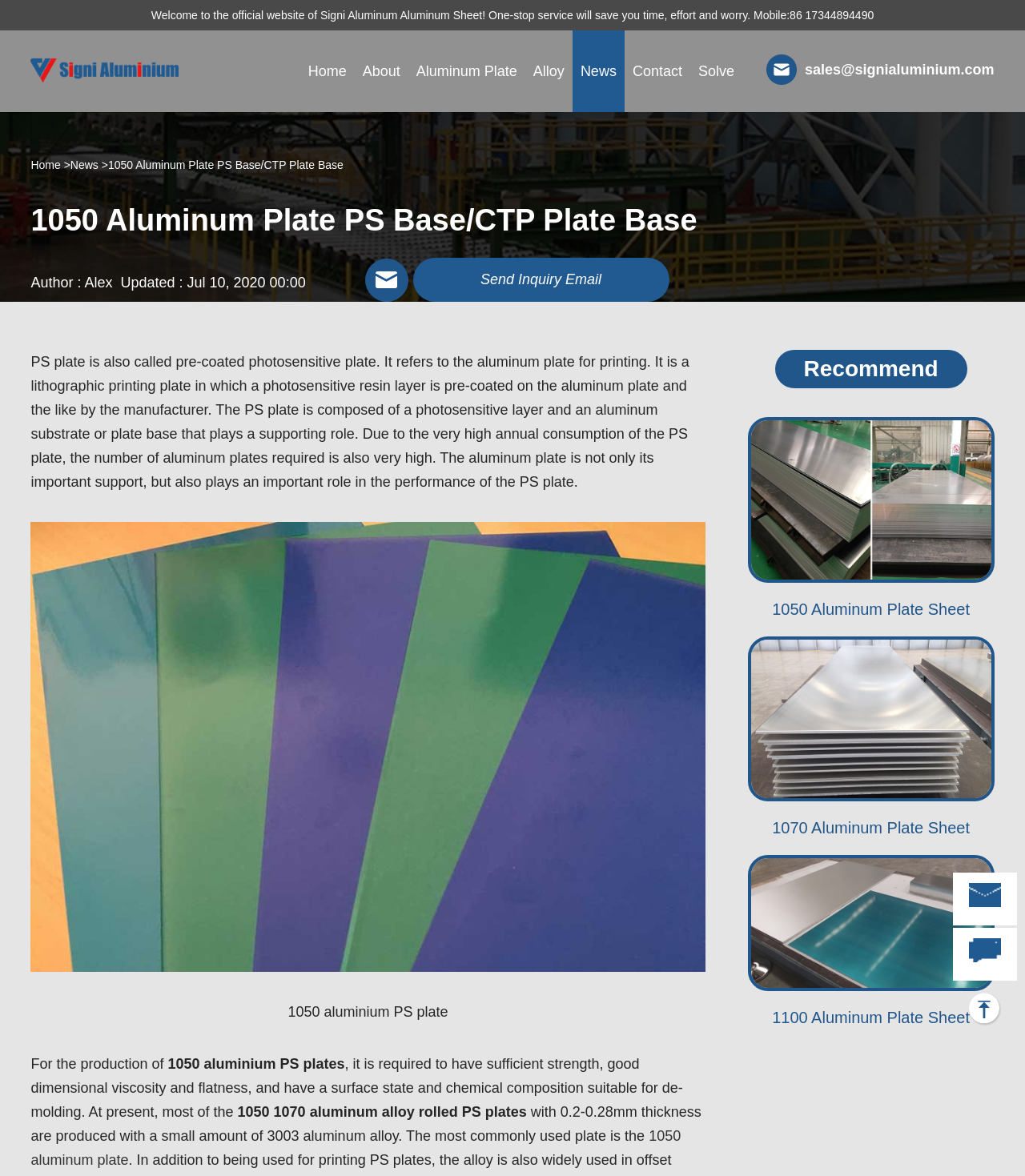Answer the question briefly using a single word or phrase: 
What is the recommended product related to 1050 aluminum plate?

1050 Aluminum Plate Sheet